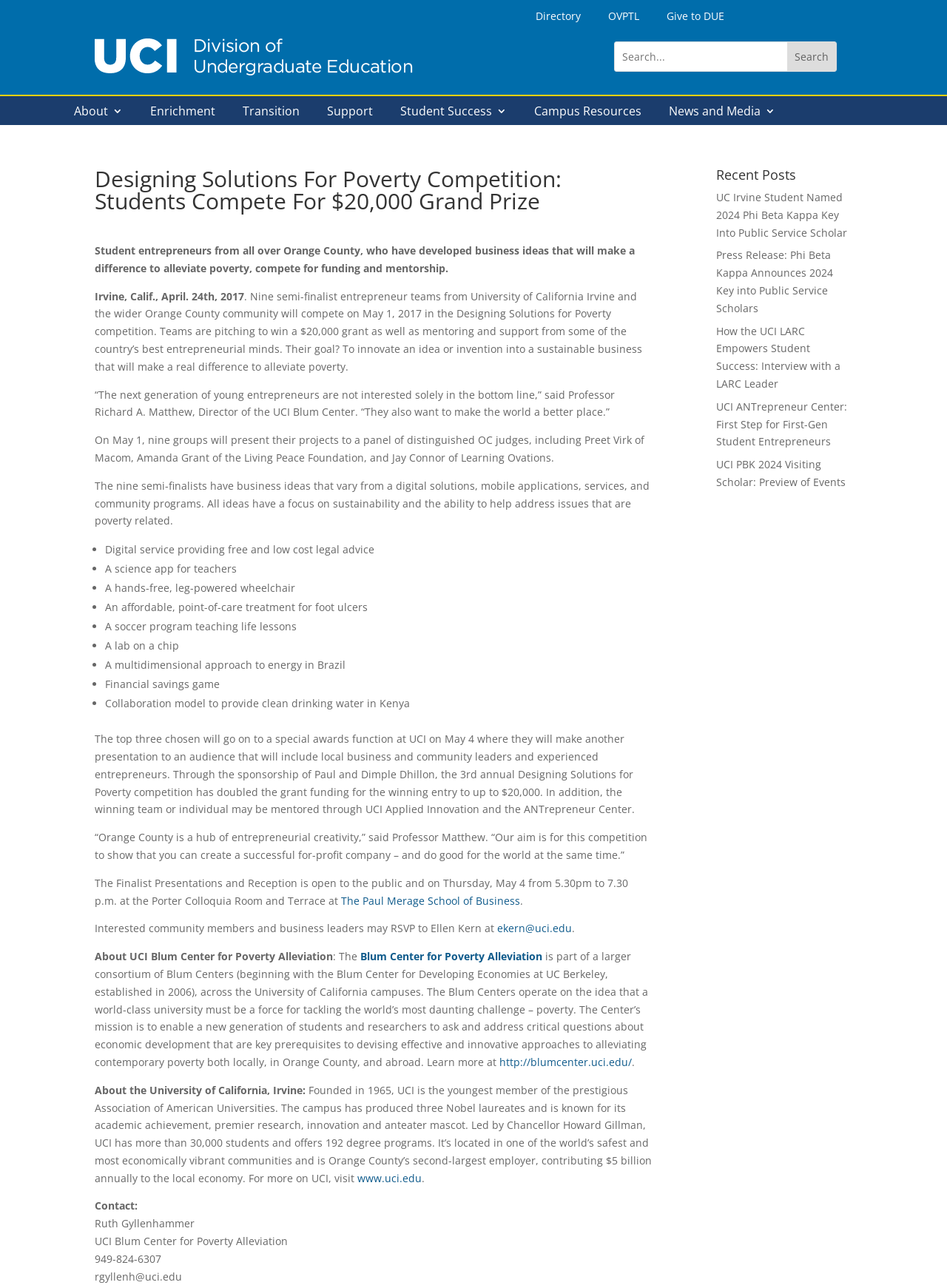Please specify the coordinates of the bounding box for the element that should be clicked to carry out this instruction: "Learn more about the Blum Center for Poverty Alleviation". The coordinates must be four float numbers between 0 and 1, formatted as [left, top, right, bottom].

[0.38, 0.737, 0.573, 0.748]